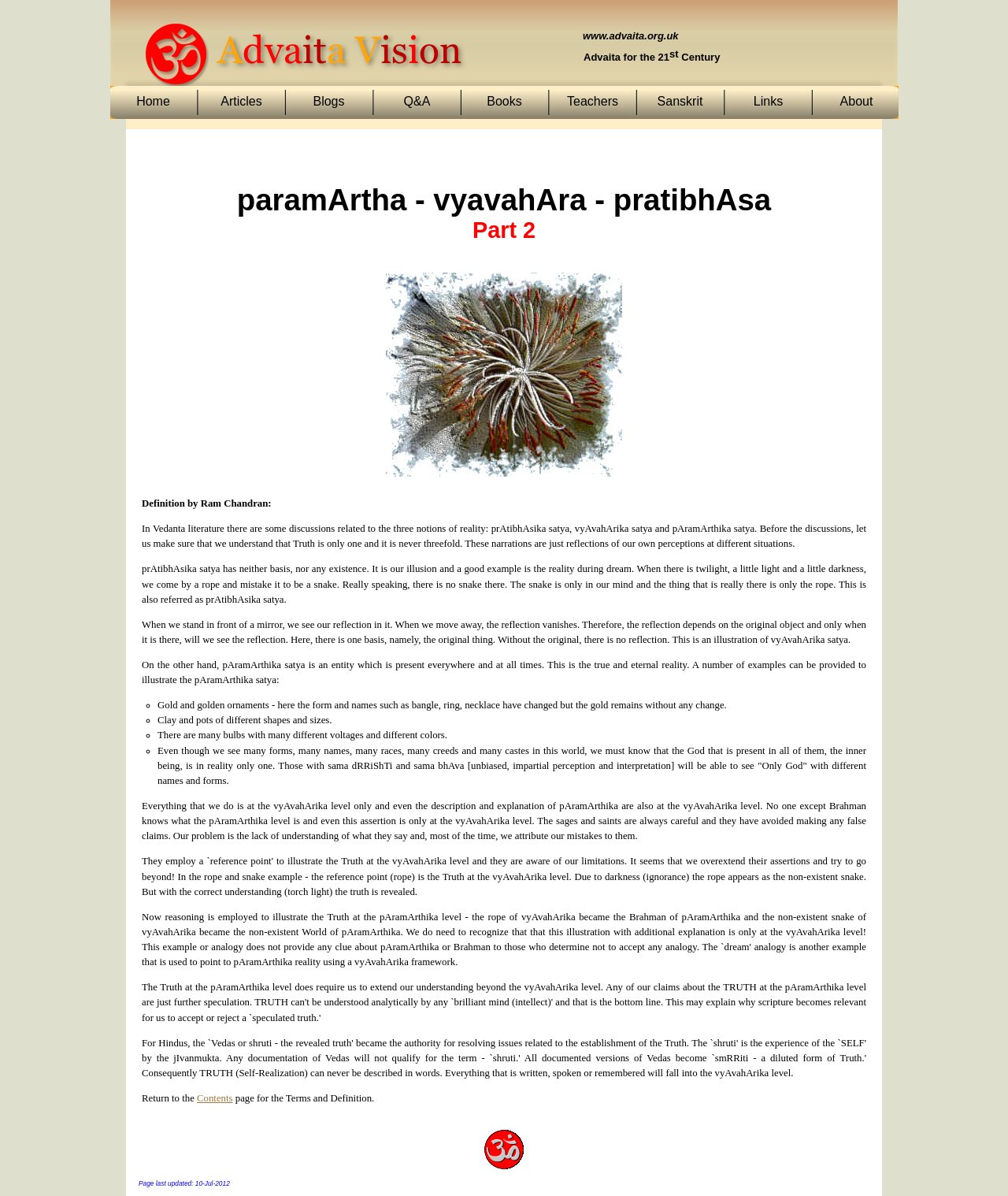Determine the bounding box coordinates of the region I should click to achieve the following instruction: "Click the 'Contents' link". Ensure the bounding box coordinates are four float numbers between 0 and 1, i.e., [left, top, right, bottom].

[0.195, 0.914, 0.231, 0.923]